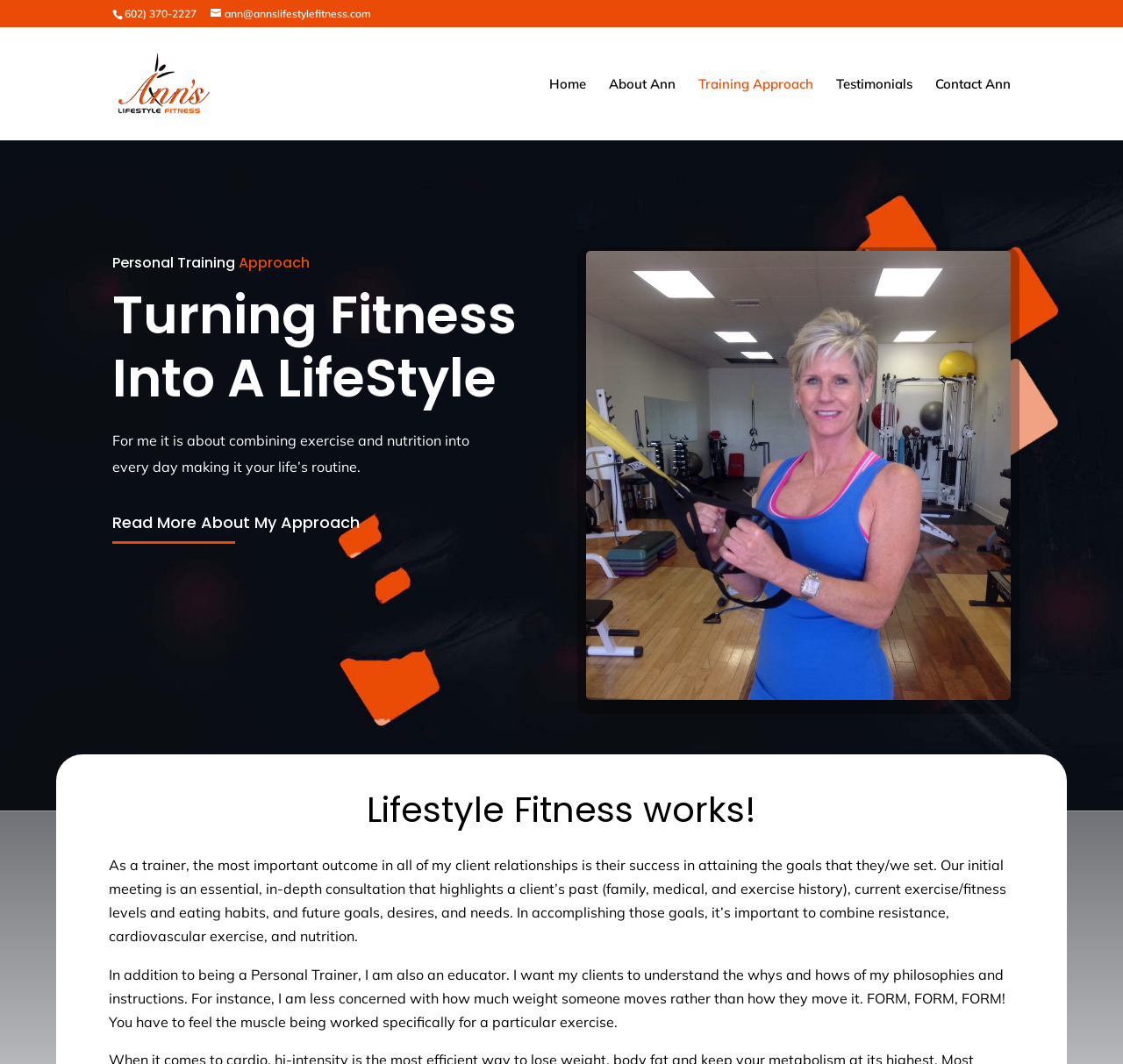Find the bounding box of the UI element described as: "Read More About My Approach". The bounding box coordinates should be given as four float values between 0 and 1, i.e., [left, top, right, bottom].

[0.1, 0.475, 0.32, 0.509]